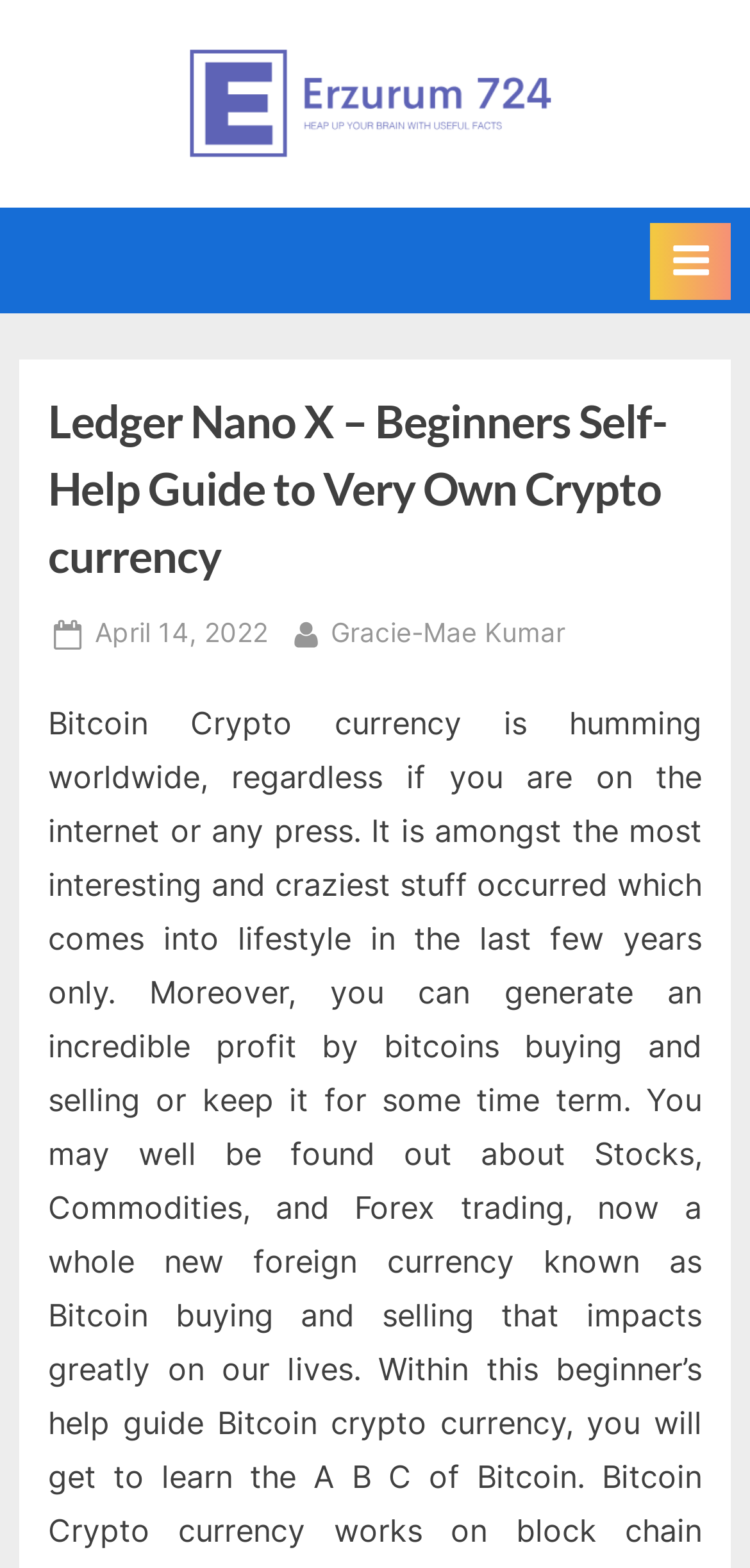Articulate a complete and detailed caption of the webpage elements.

The webpage is about a beginner's self-help guide to Ledger Nano X and cryptocurrency. At the top-left corner, there is a navigation menu labeled "Primary Menu" with a button that can be expanded. Below the navigation menu, there is a heading that reads "Ledger Nano X – Beginners Self-Help Guide to Very Own Crypto currency". 

To the right of the heading, there are two links: one indicating the post date, "Posted on April 14, 2022", and another showing the author's name, "By Gracie-Mae Kumar". 

At the top-right corner, there is a static text that says "Keep an eye on incredible things". Below this text, there are two links with the same text "Erzurum 724", one of which is accompanied by an image. The image and the links are positioned side by side, with the image on the left.